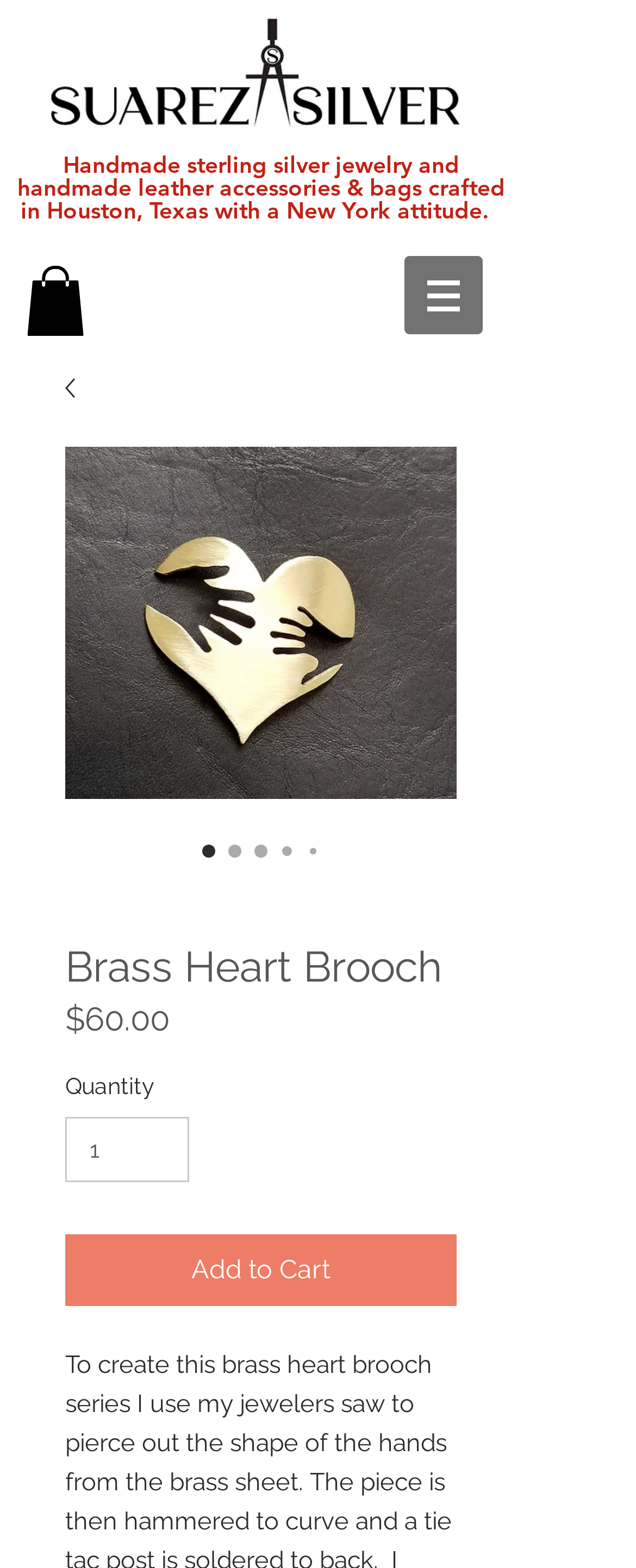For the following element description, predict the bounding box coordinates in the format (top-left x, top-left y, bottom-right x, bottom-right y). All values should be floating point numbers between 0 and 1. Description: input value="1" aria-label="Quantity" value="1"

[0.103, 0.712, 0.298, 0.754]